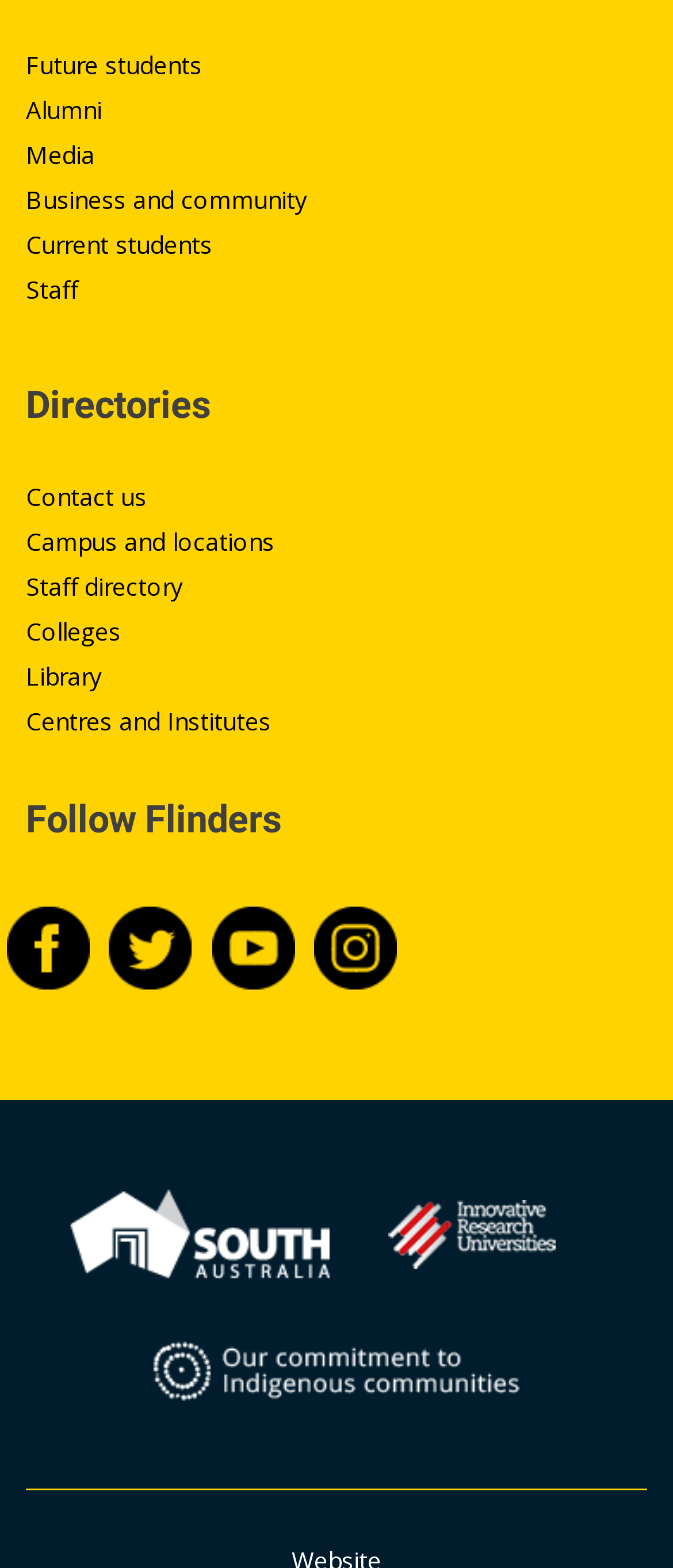Could you determine the bounding box coordinates of the clickable element to complete the instruction: "Contact us"? Provide the coordinates as four float numbers between 0 and 1, i.e., [left, top, right, bottom].

[0.038, 0.306, 0.218, 0.327]